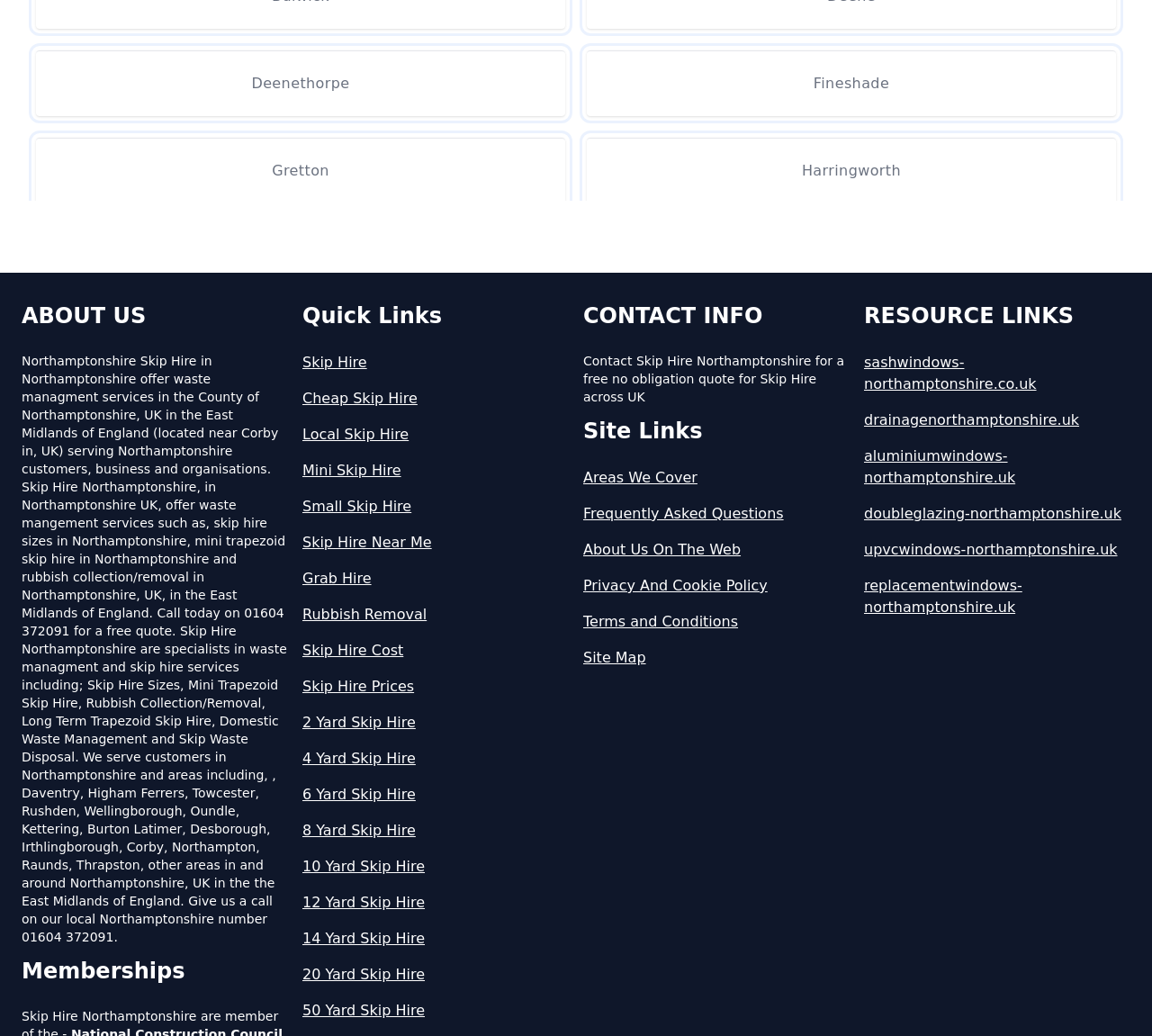What services does Skip Hire Northamptonshire offer?
Based on the screenshot, give a detailed explanation to answer the question.

Based on the webpage content, Skip Hire Northamptonshire offers various waste management services including skip hire sizes, mini trapezoid skip hire, rubbish collection/removal, long term trapezoid skip hire, domestic waste management, and skip waste disposal.